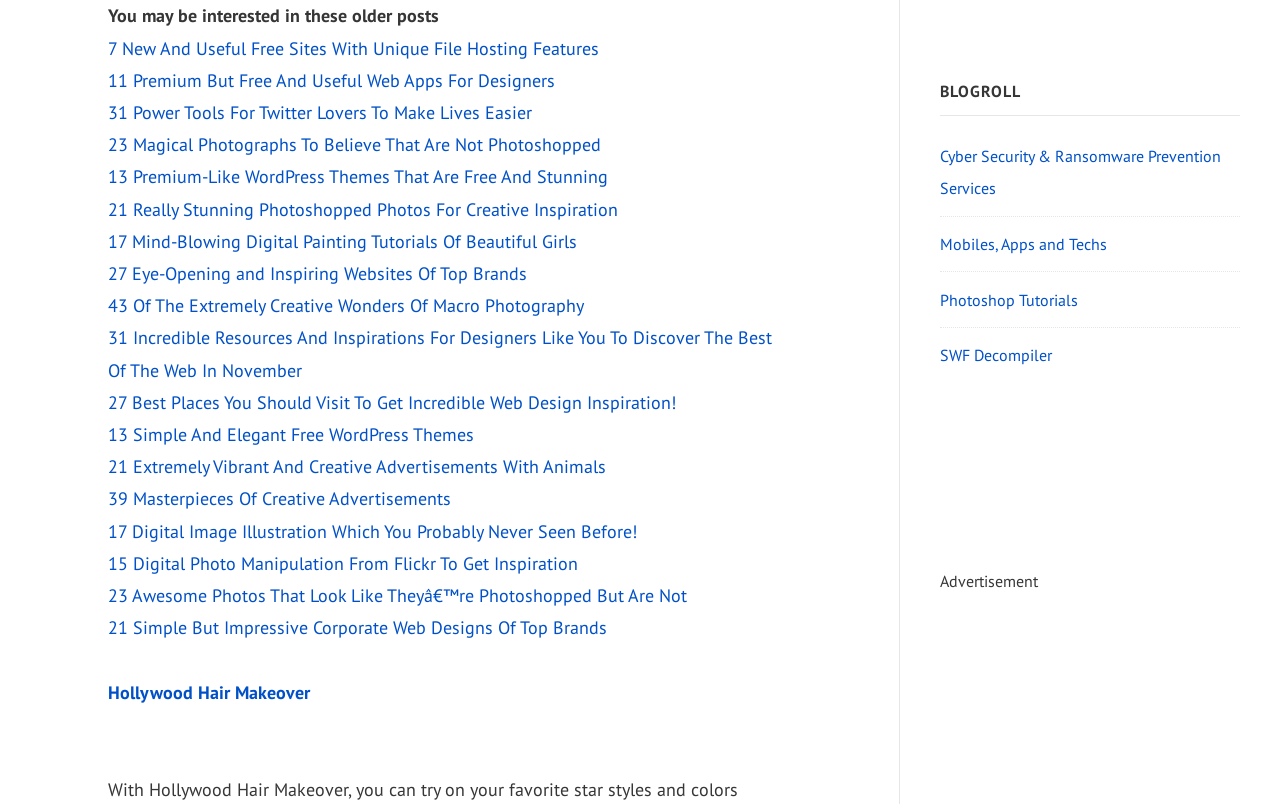Specify the bounding box coordinates of the region I need to click to perform the following instruction: "Explore '21 Really Stunning Photoshopped Photos For Creative Inspiration'". The coordinates must be four float numbers in the range of 0 to 1, i.e., [left, top, right, bottom].

[0.085, 0.245, 0.483, 0.274]